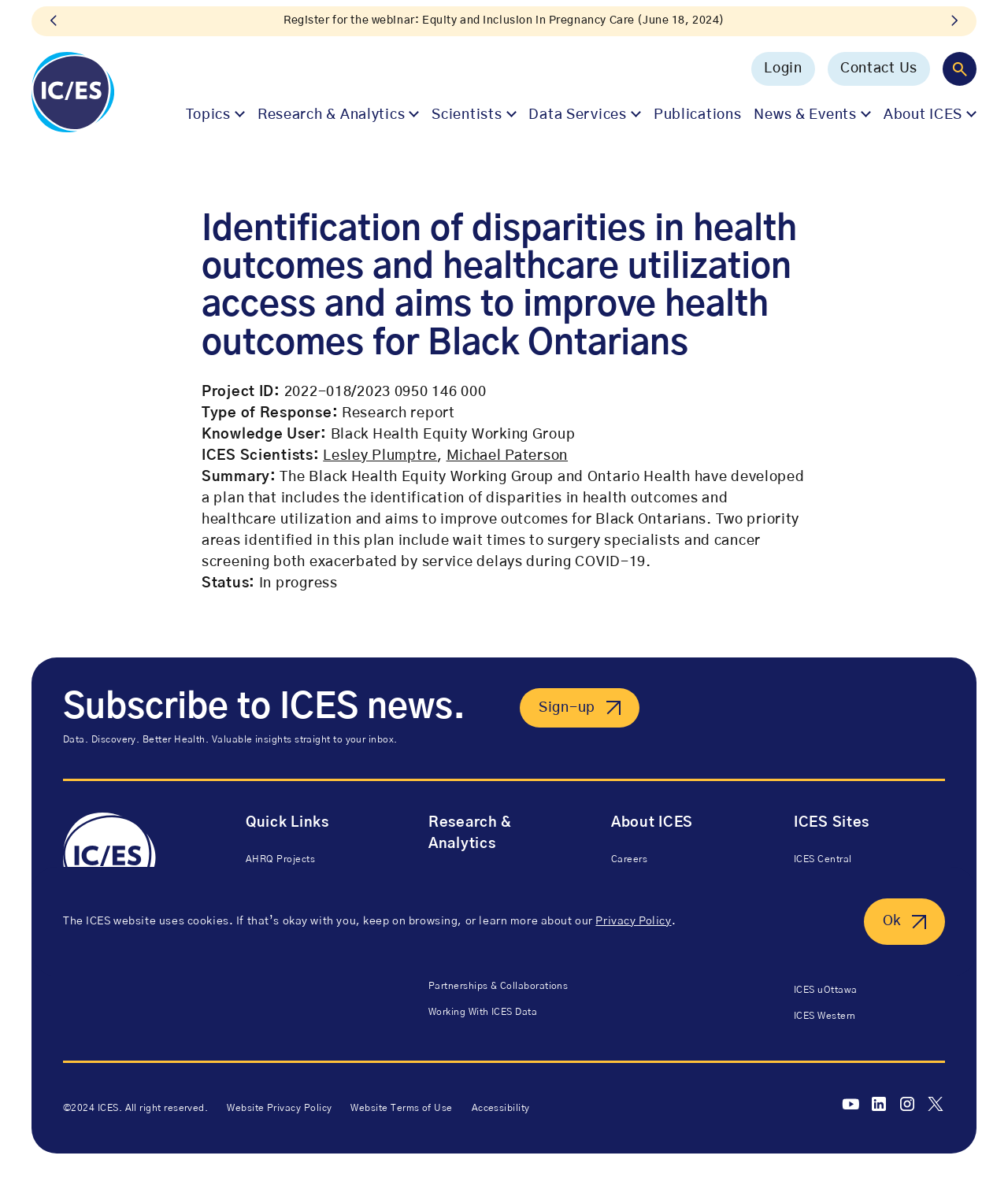Extract the bounding box of the UI element described as: "aria-label="YouTube" title="YouTube"".

[0.834, 0.924, 0.853, 0.94]